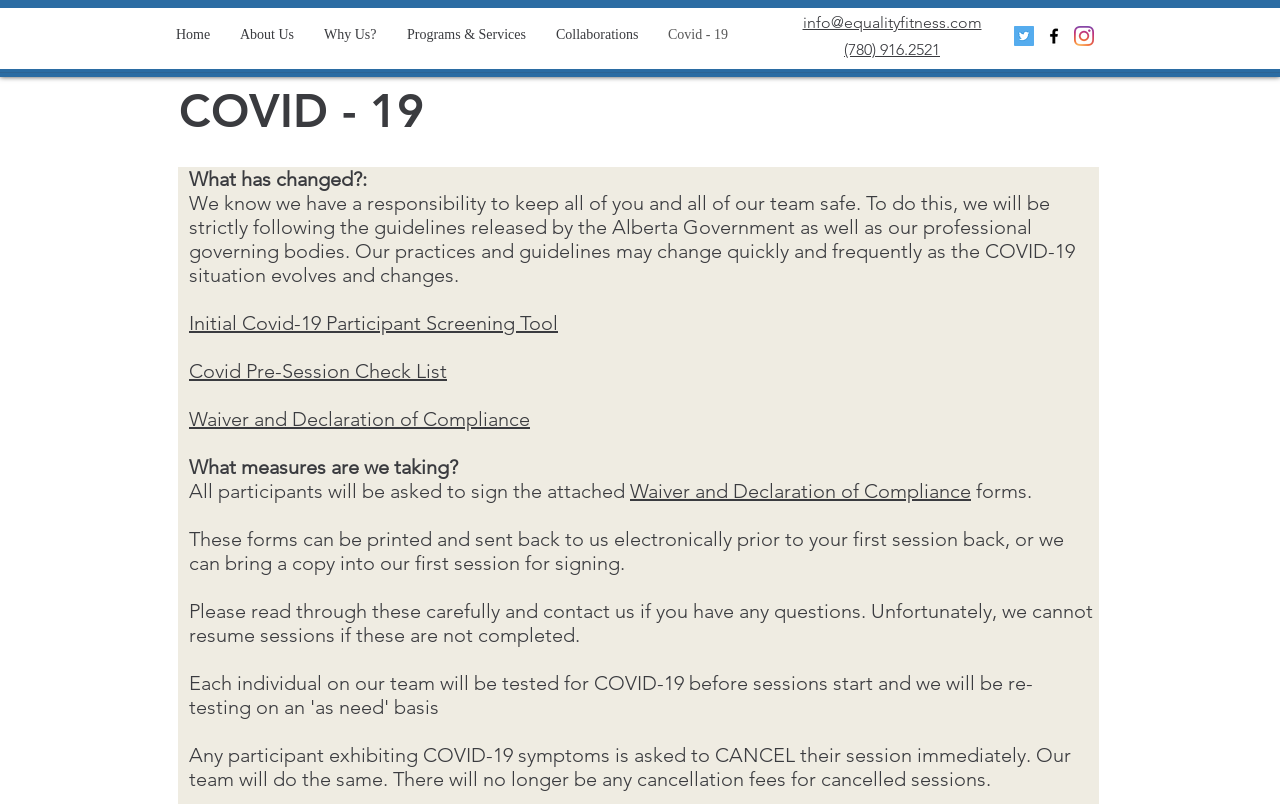Can you pinpoint the bounding box coordinates for the clickable element required for this instruction: "Read the Covid-19 participant screening tool"? The coordinates should be four float numbers between 0 and 1, i.e., [left, top, right, bottom].

[0.148, 0.387, 0.436, 0.417]